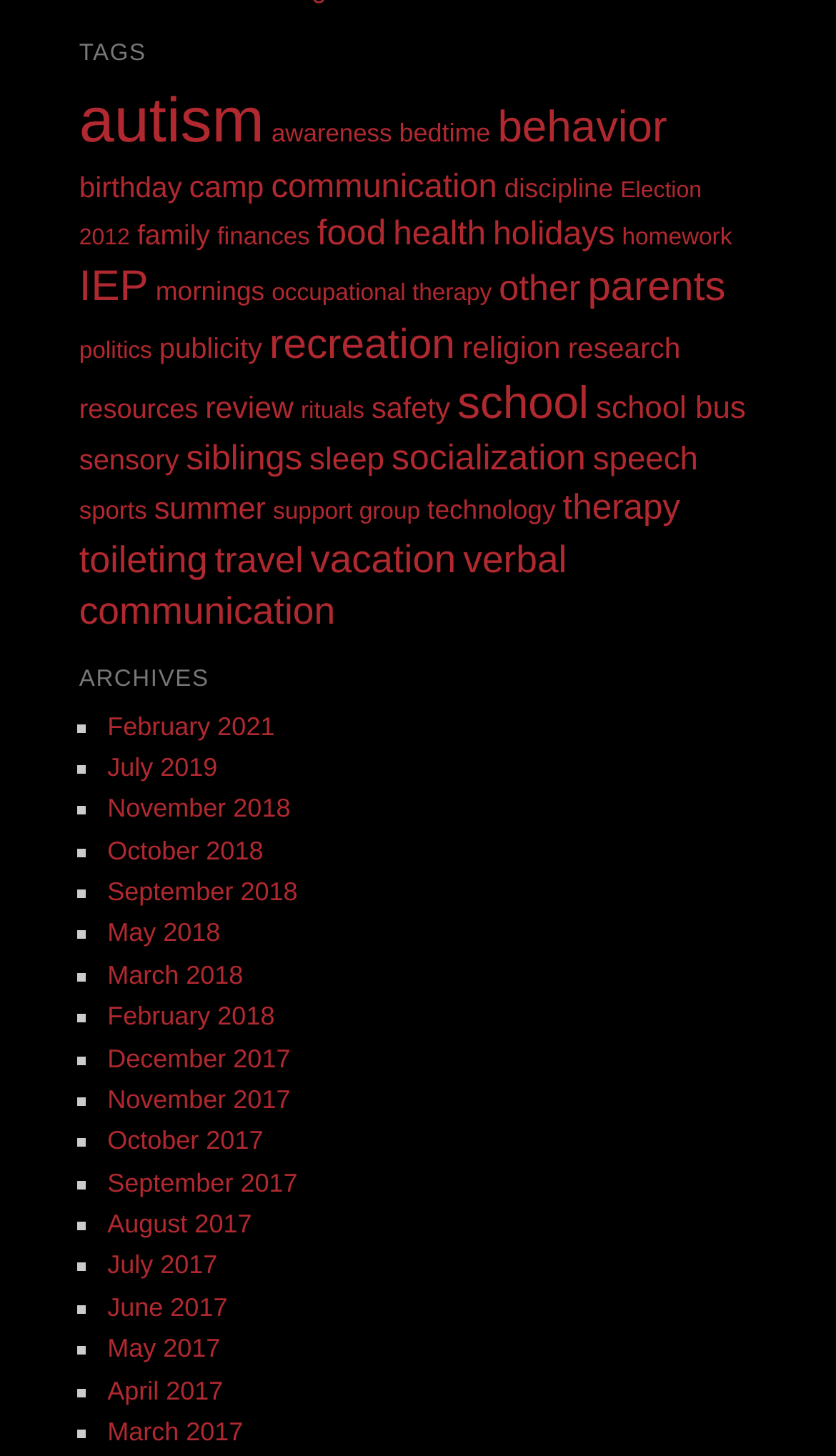Give a one-word or short phrase answer to the question: 
What is the most popular topic?

school